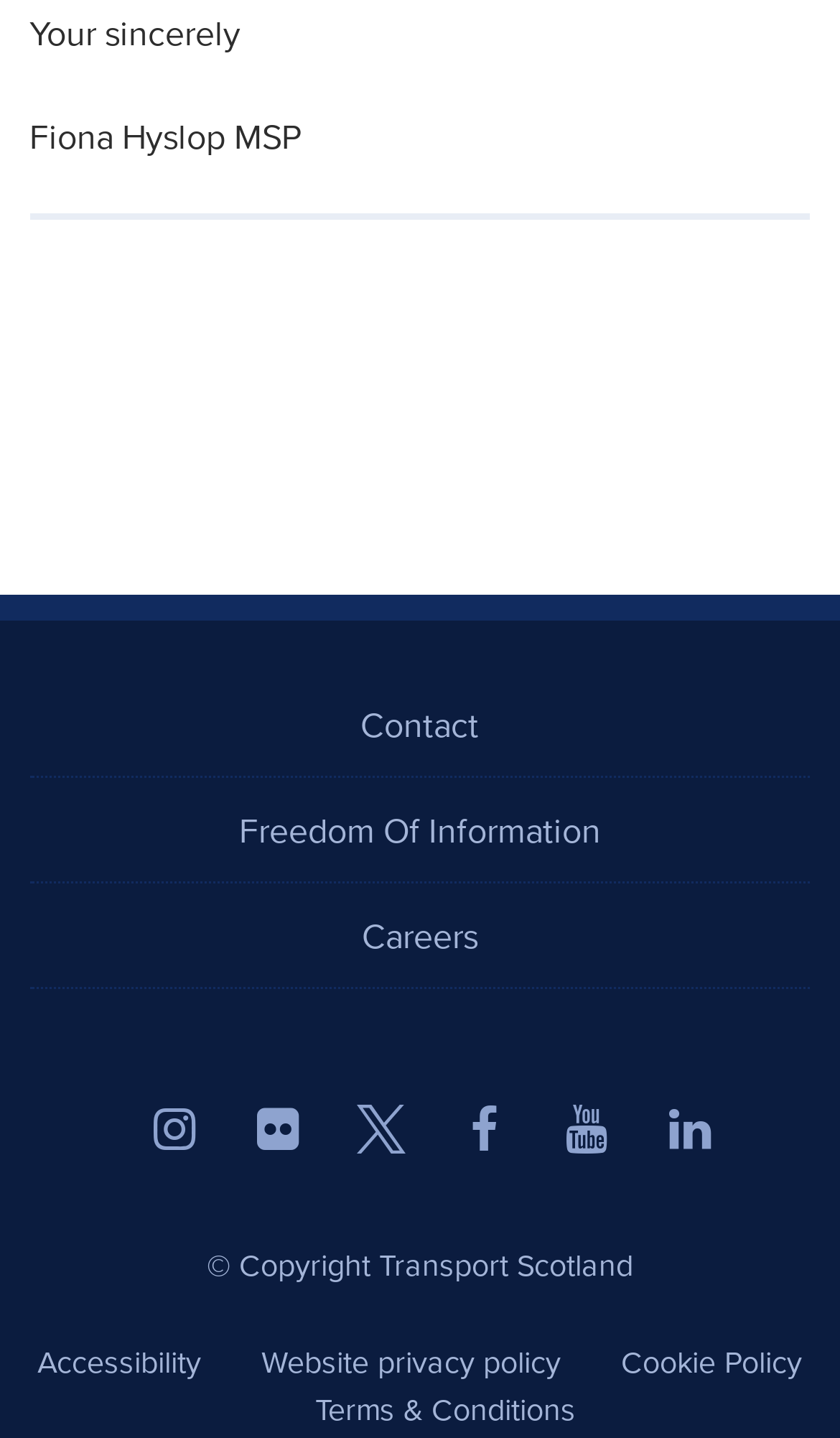What is the last link at the bottom?
Please provide a single word or phrase based on the screenshot.

Terms & Conditions